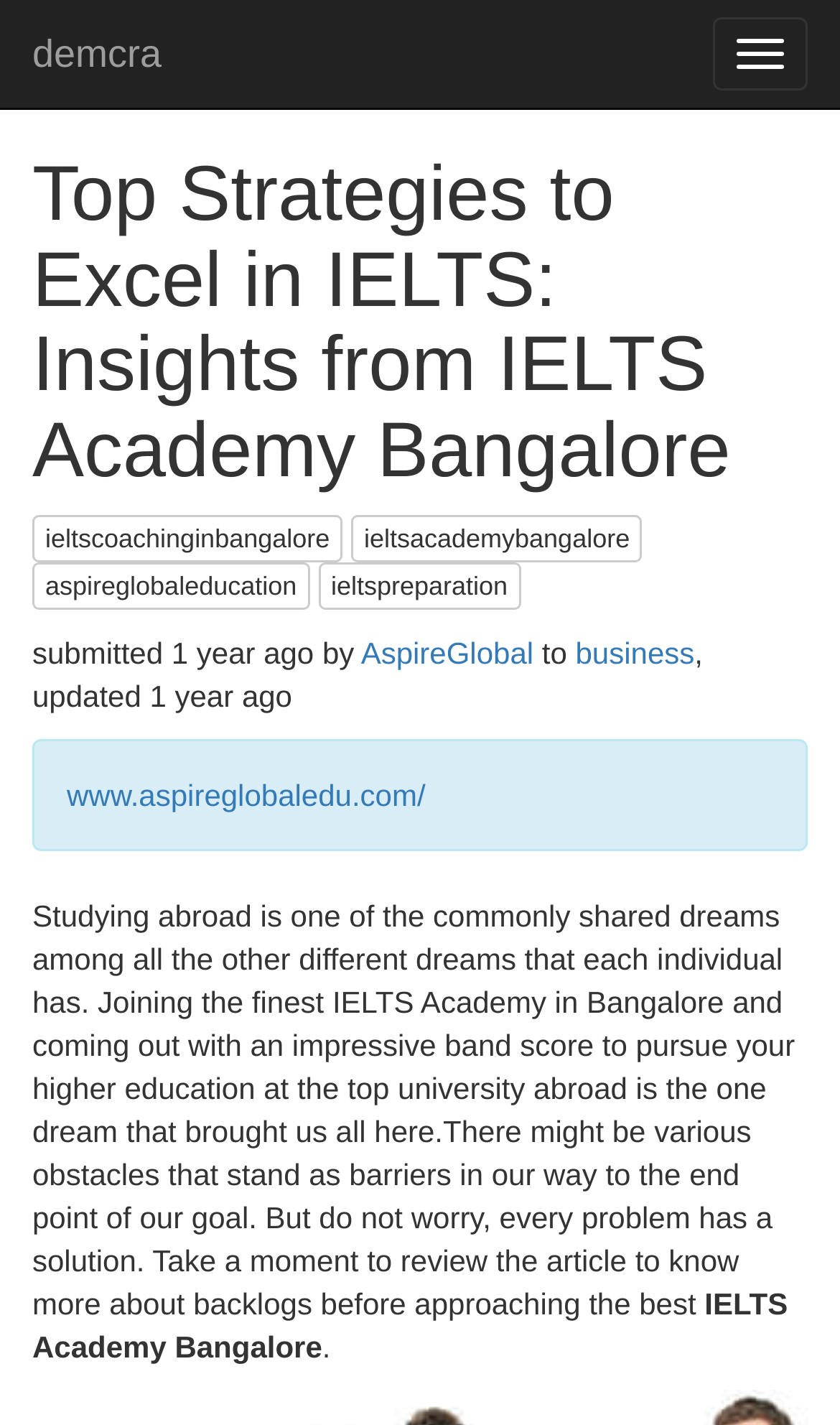Find the bounding box coordinates of the element's region that should be clicked in order to follow the given instruction: "Visit the demcra website". The coordinates should consist of four float numbers between 0 and 1, i.e., [left, top, right, bottom].

[0.0, 0.0, 0.231, 0.076]